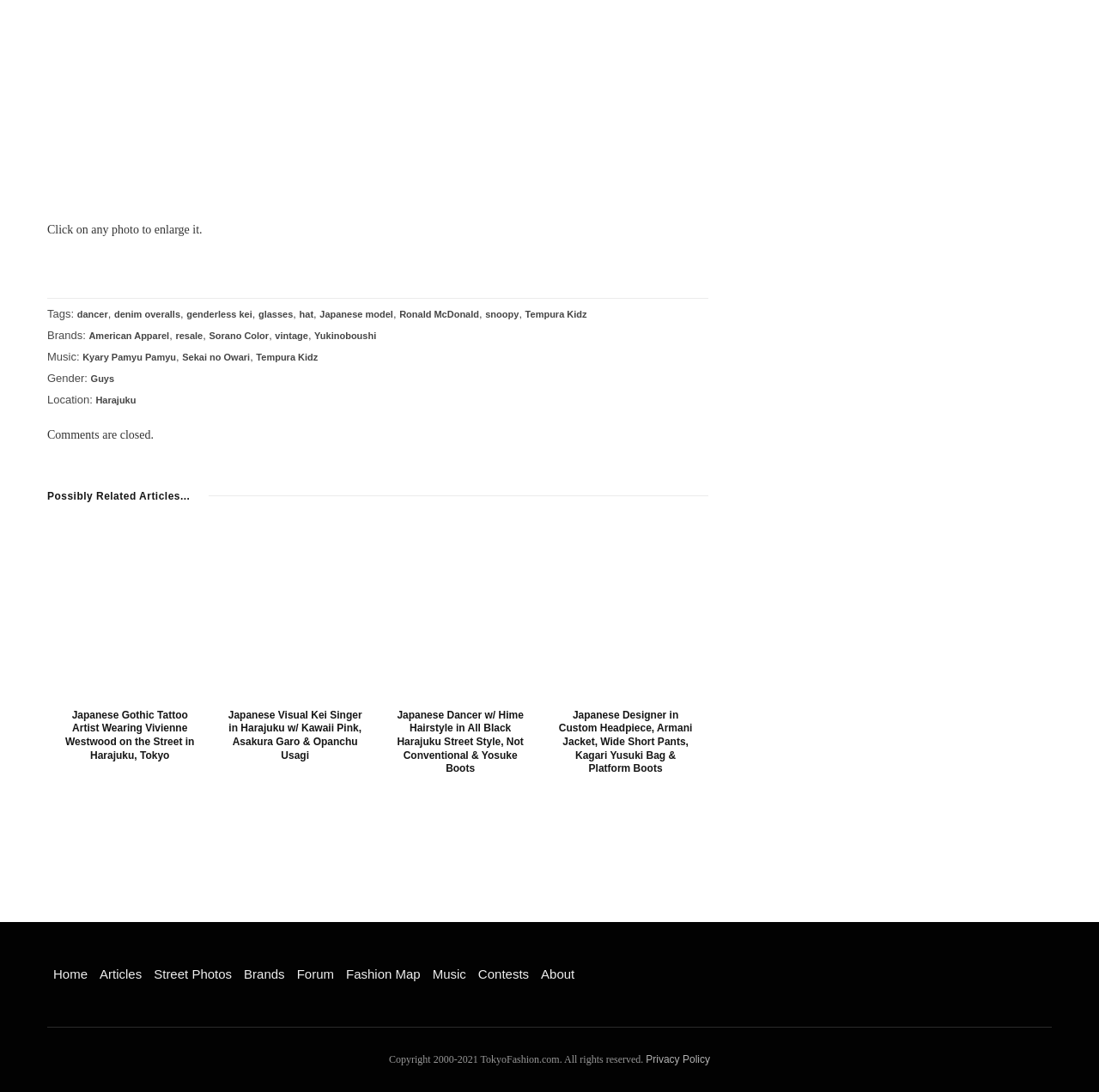Find the bounding box coordinates corresponding to the UI element with the description: "parent_node: Name * name="author"". The coordinates should be formatted as [left, top, right, bottom], with values as floats between 0 and 1.

None